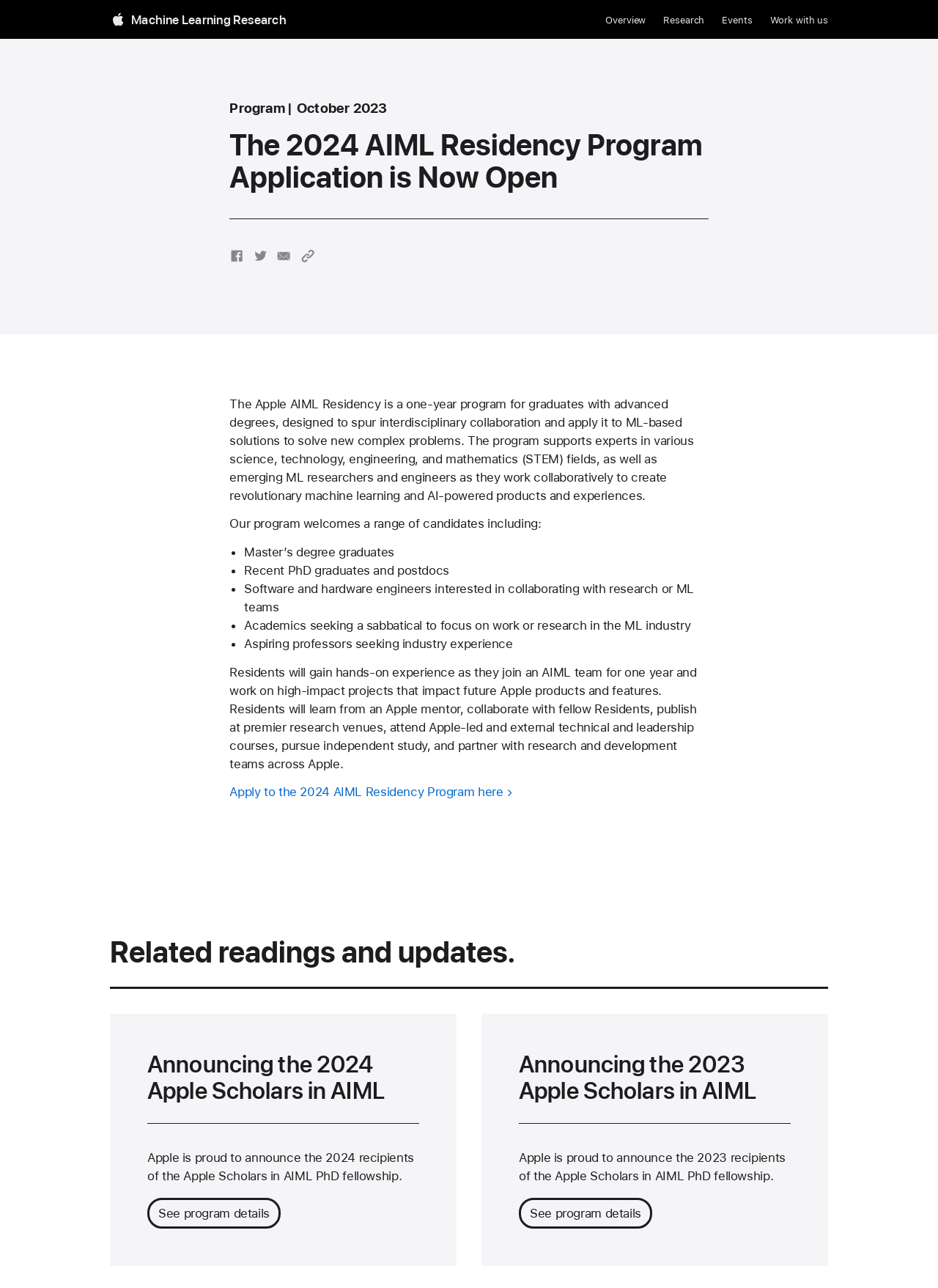Indicate the bounding box coordinates of the element that must be clicked to execute the instruction: "Apply to the 2024 AIML Residency Program". The coordinates should be given as four float numbers between 0 and 1, i.e., [left, top, right, bottom].

[0.245, 0.609, 0.546, 0.621]